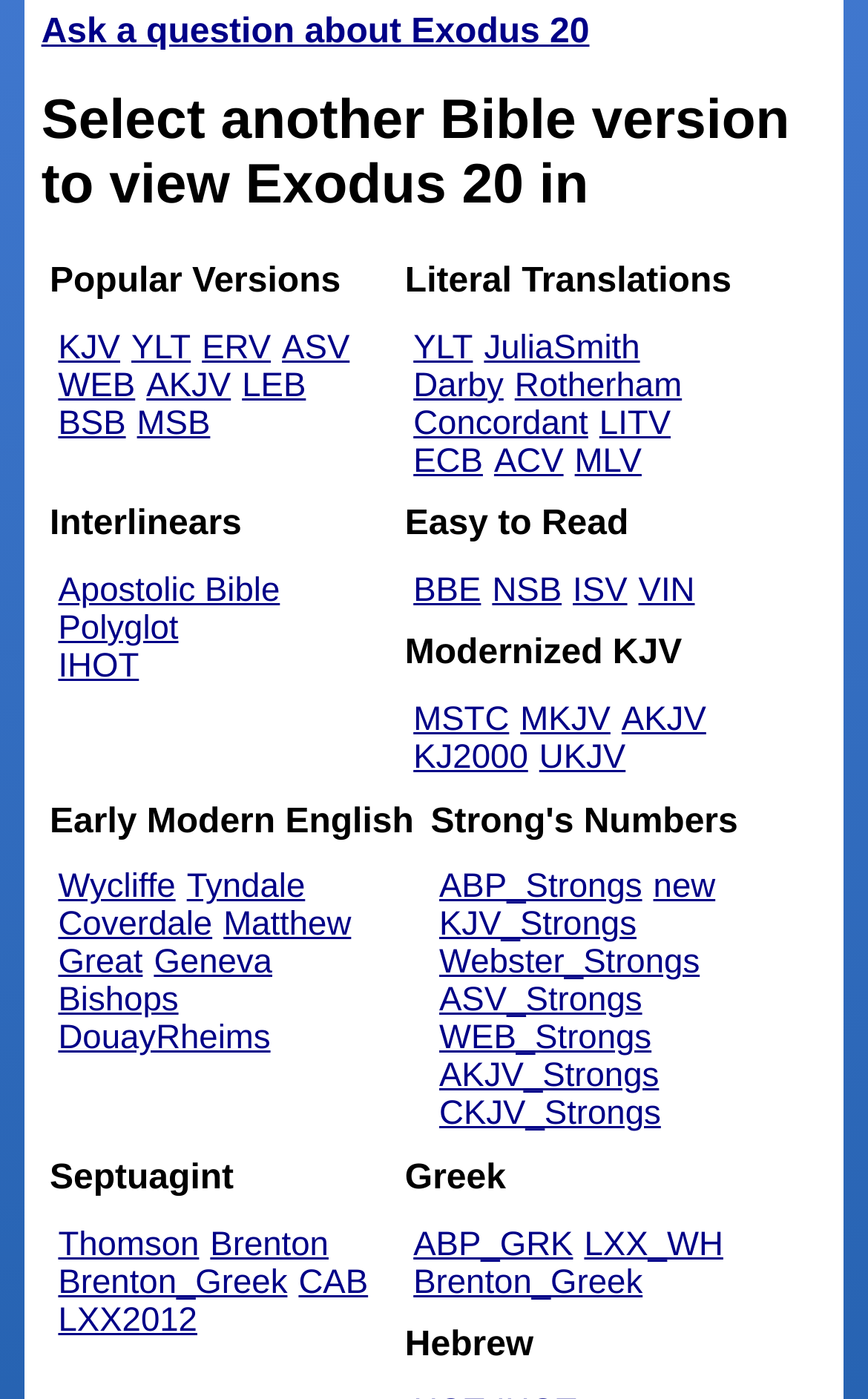Answer the question in one word or a short phrase:
What is the first Greek Bible version listed?

ABP_GRK